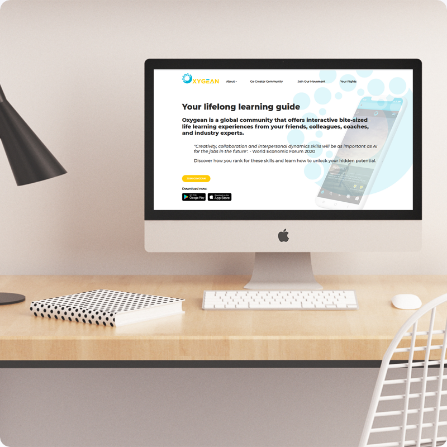What type of design does the Oxygean website have?
Using the information from the image, give a concise answer in one word or a short phrase.

Modern and user-friendly